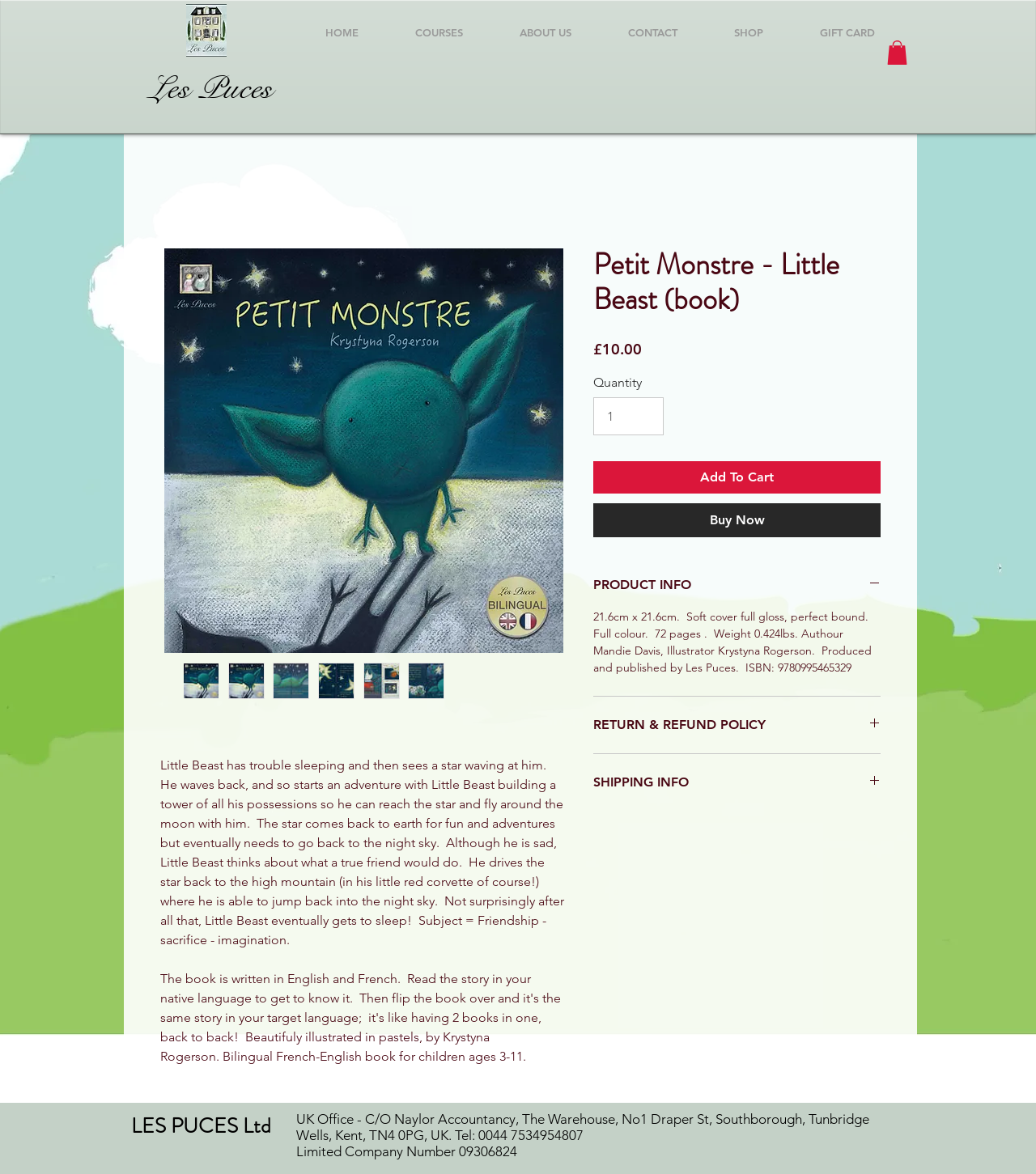Please specify the bounding box coordinates of the clickable region to carry out the following instruction: "Click the 'Tel: 0044 7534954807' link". The coordinates should be four float numbers between 0 and 1, in the format [left, top, right, bottom].

[0.436, 0.96, 0.563, 0.974]